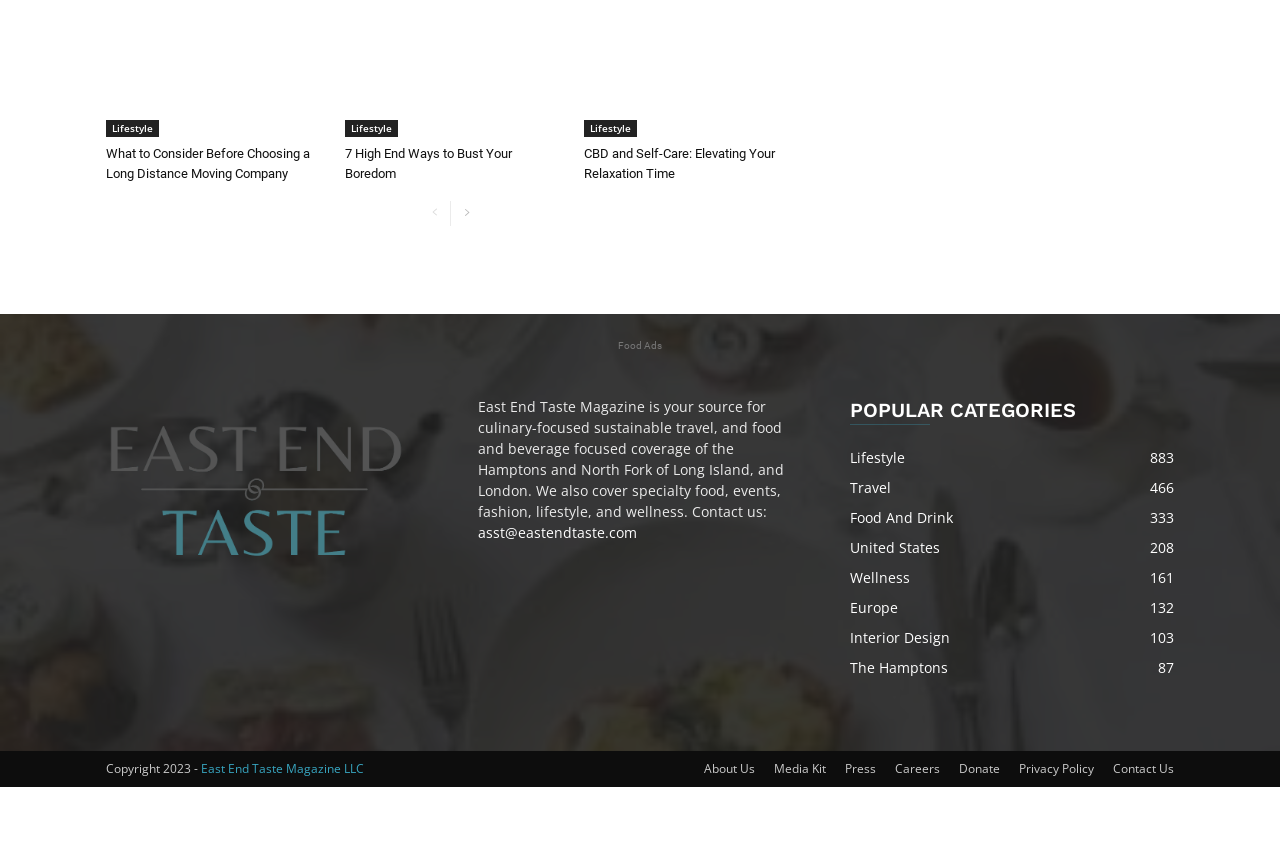Locate the bounding box coordinates of the area where you should click to accomplish the instruction: "view the article about what to consider before choosing a long distance moving company".

[0.083, 0.17, 0.253, 0.217]